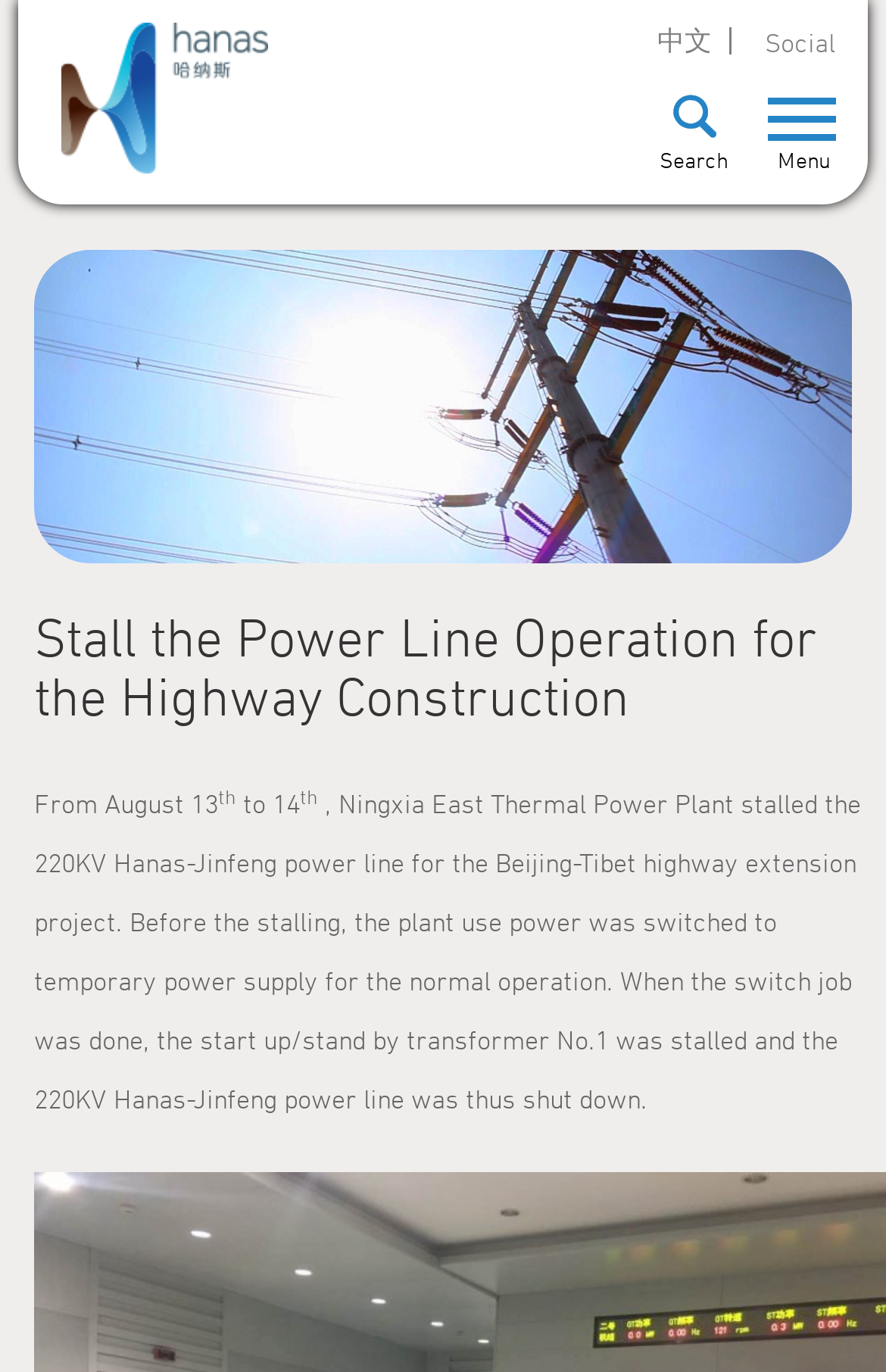Bounding box coordinates should be in the format (top-left x, top-left y, bottom-right x, bottom-right y) and all values should be floating point numbers between 0 and 1. Determine the bounding box coordinate for the UI element described as: alt="Hanas Group"

[0.07, 0.046, 0.303, 0.074]